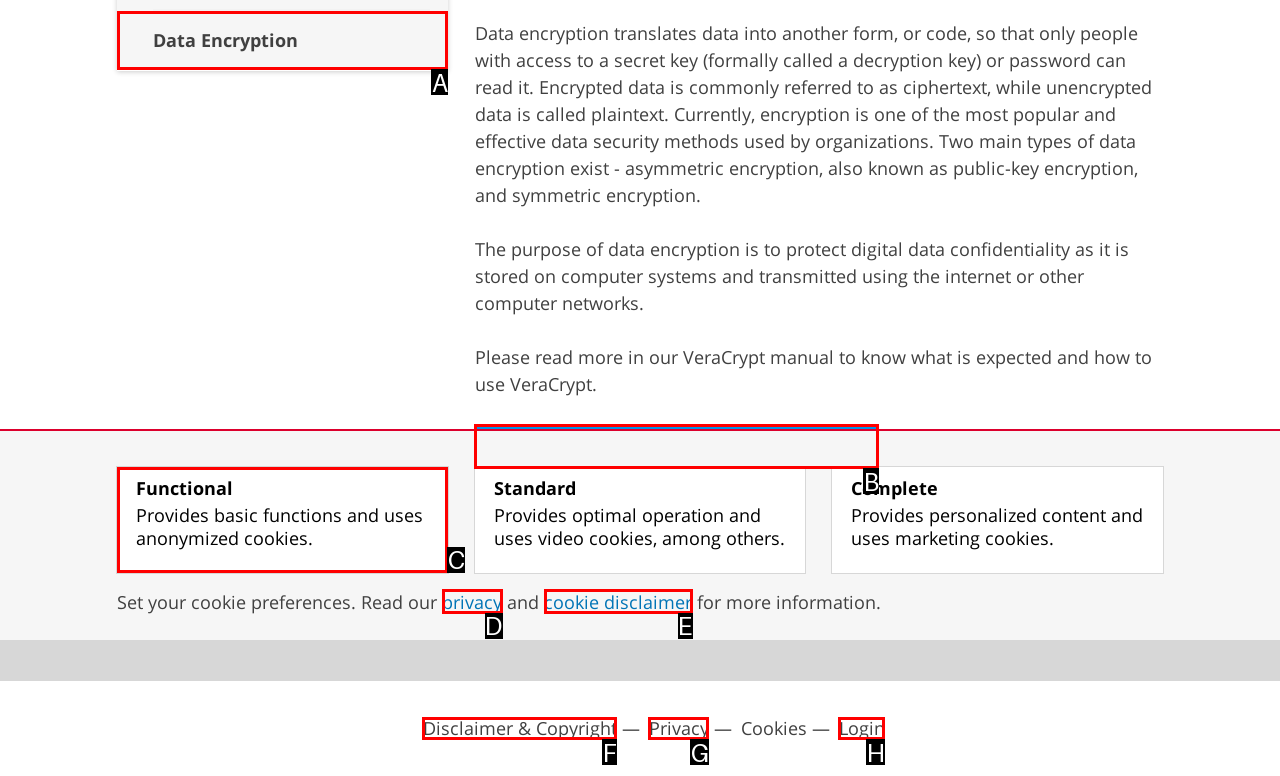Using the provided description: Disclaimer & Copyright, select the HTML element that corresponds to it. Indicate your choice with the option's letter.

F